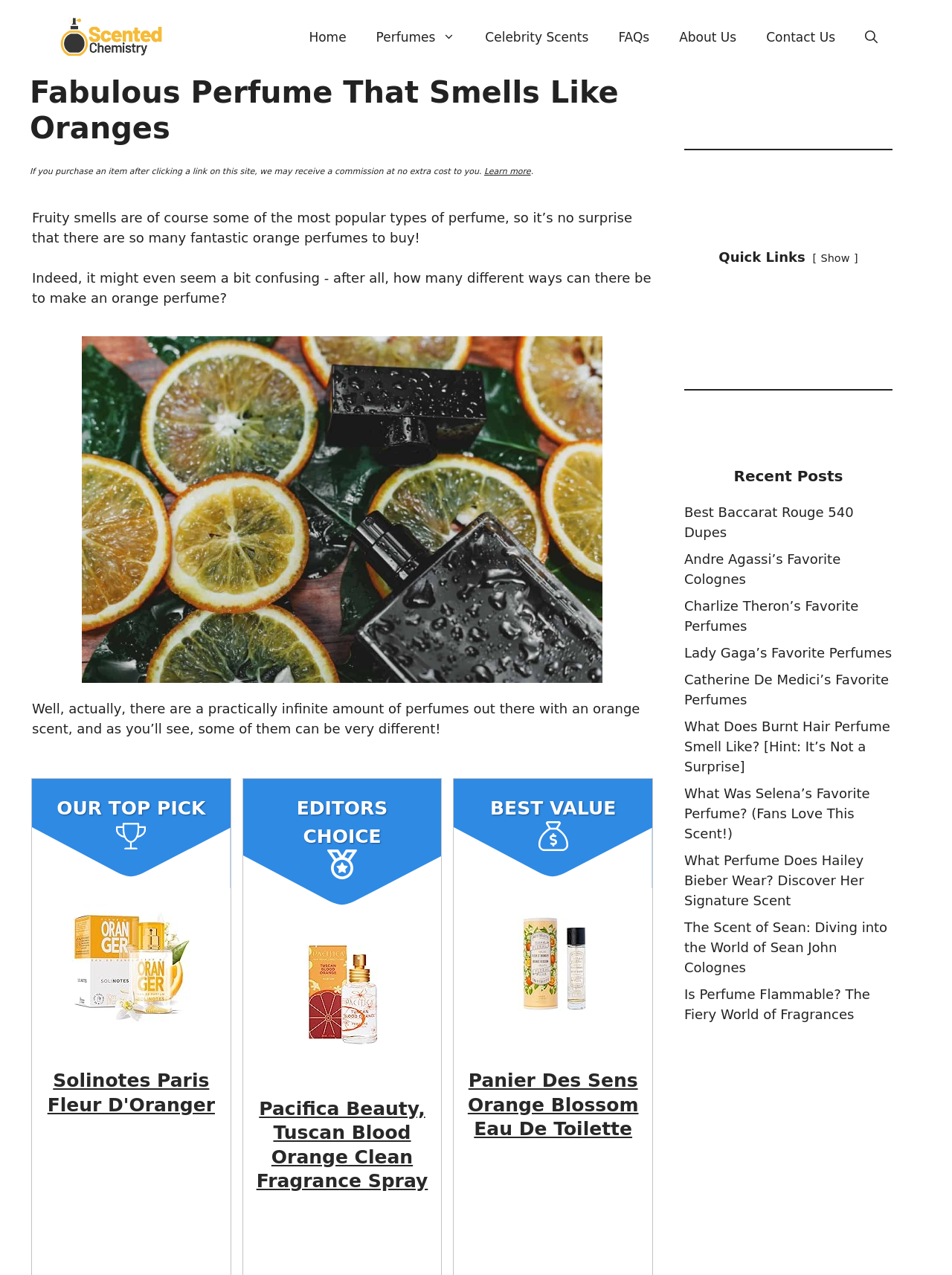Determine the bounding box coordinates of the clickable area required to perform the following instruction: "Click on the 'Home' link". The coordinates should be represented as four float numbers between 0 and 1: [left, top, right, bottom].

[0.309, 0.012, 0.379, 0.047]